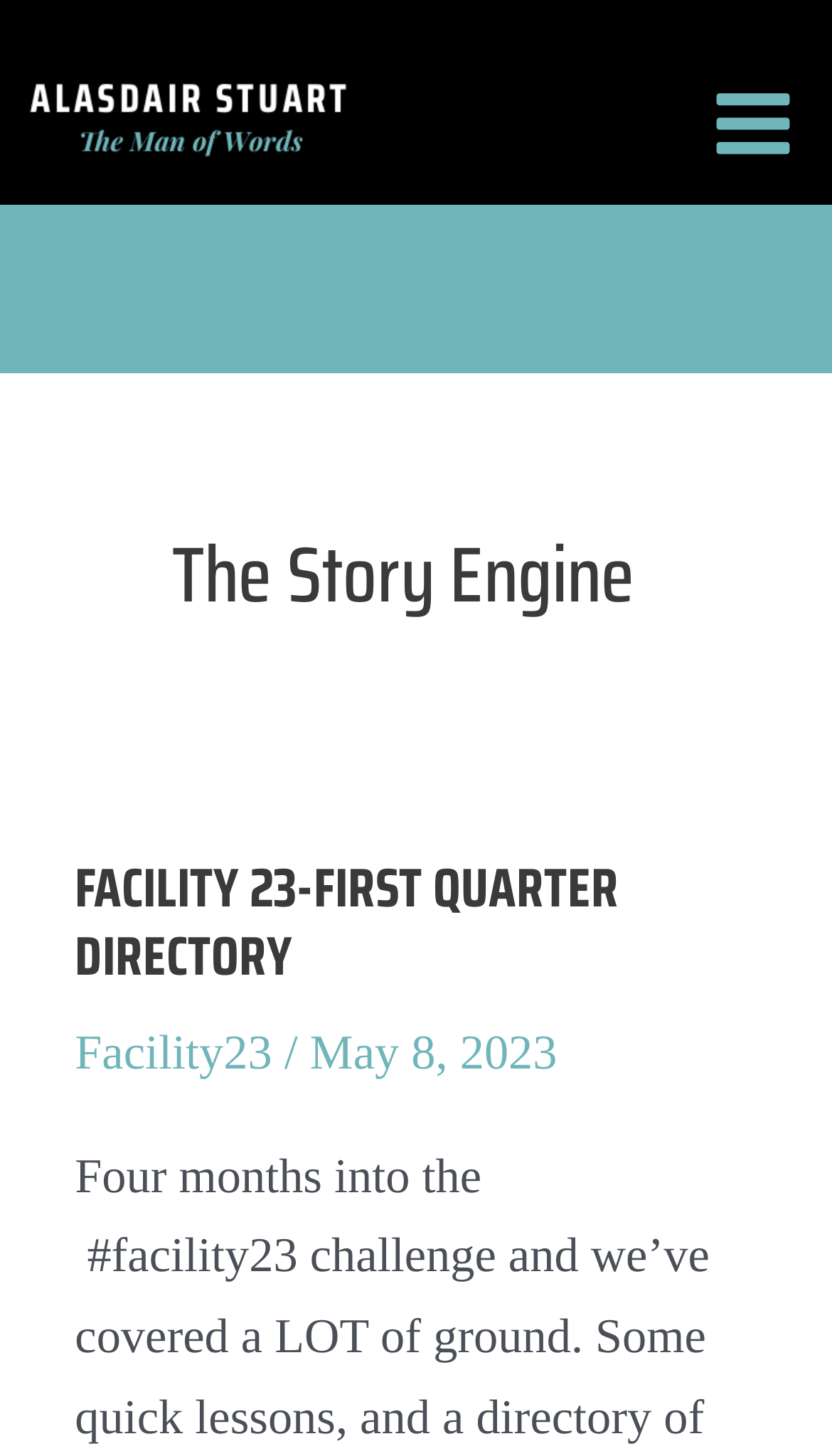What is the date of the latest article?
Answer the question with as much detail as possible.

The date of the latest article can be found in the main content area of the webpage, where there is a static text with the date 'May 8, 2023'.